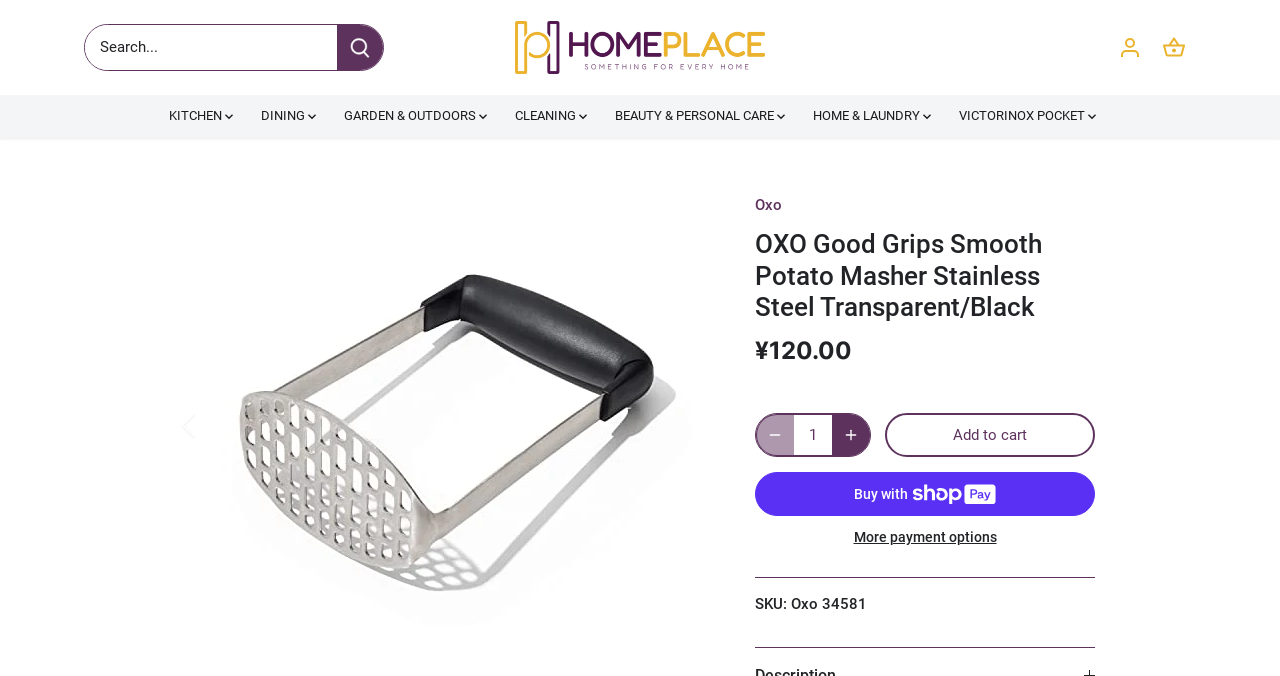Is the 'Previous' button enabled?
From the screenshot, supply a one-word or short-phrase answer.

No